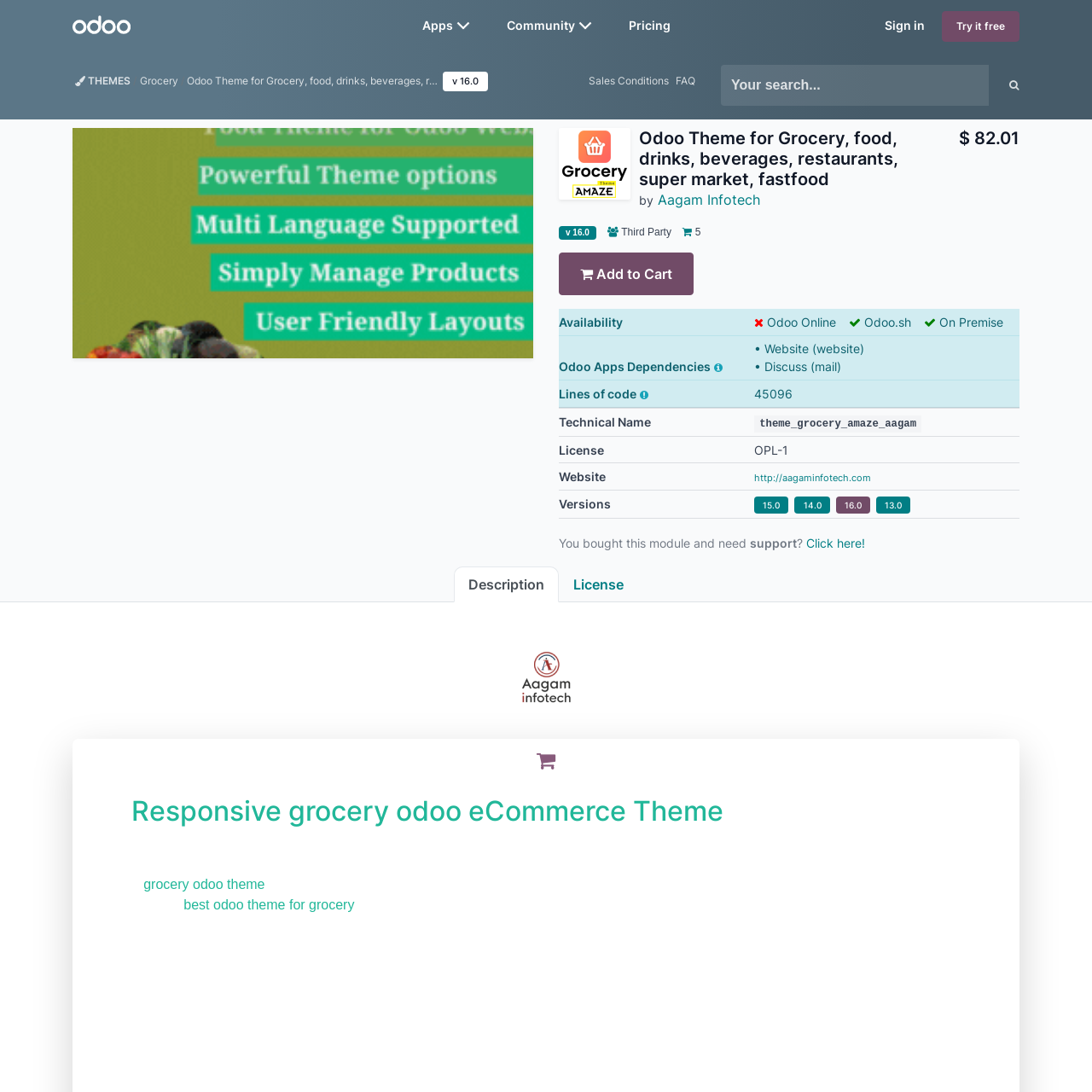What type of businesses can use this theme?
Inspect the image within the red bounding box and answer concisely using one word or a short phrase.

Food-related businesses